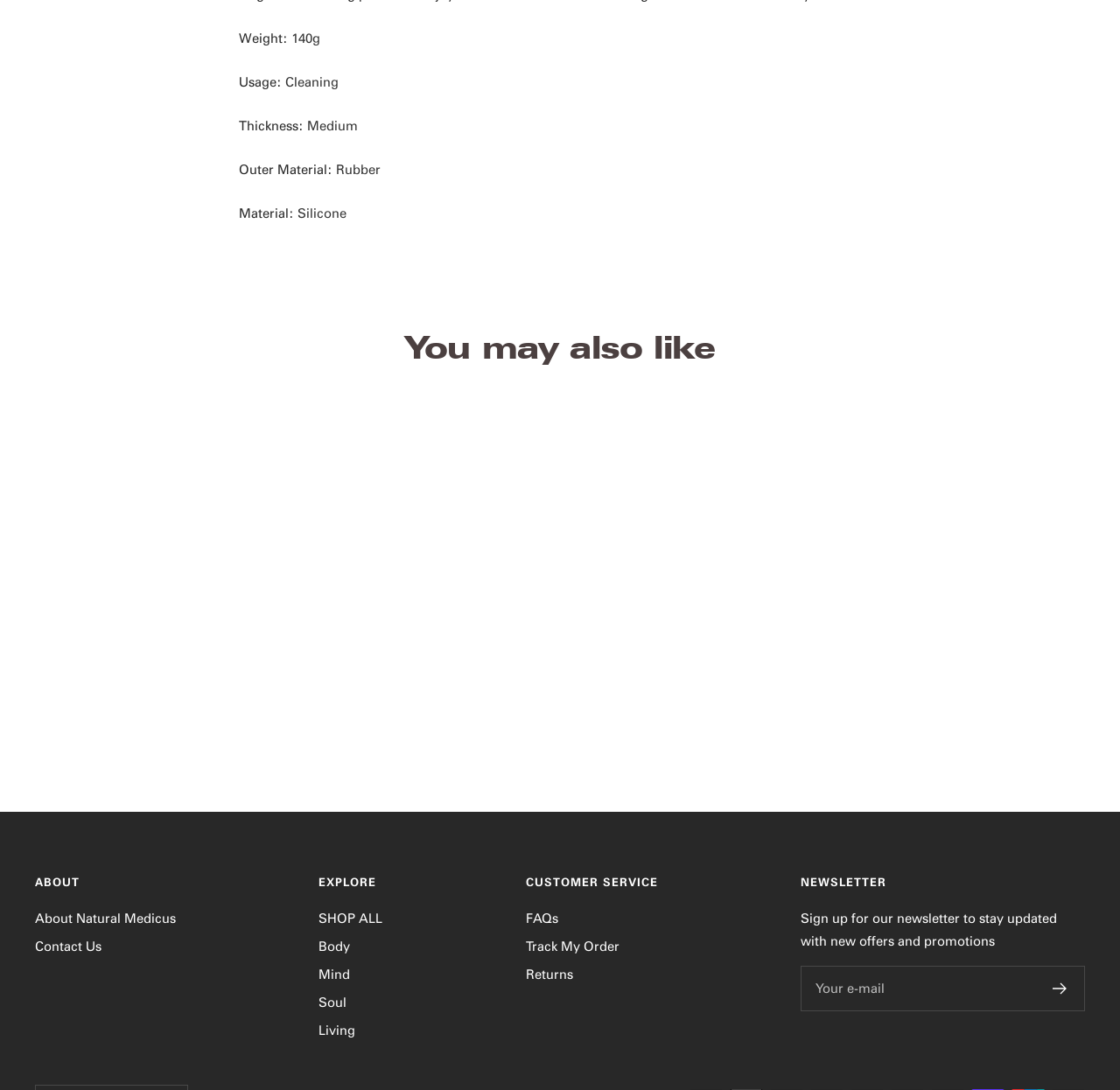What is the sale price of the Lumina Portable Fruit Vegetable Purifier?
Answer the question with a detailed explanation, including all necessary information.

The sale price of the Lumina Portable Fruit Vegetable Purifier is mentioned in the product listing section, where it says 'Sale price: $28.95'.